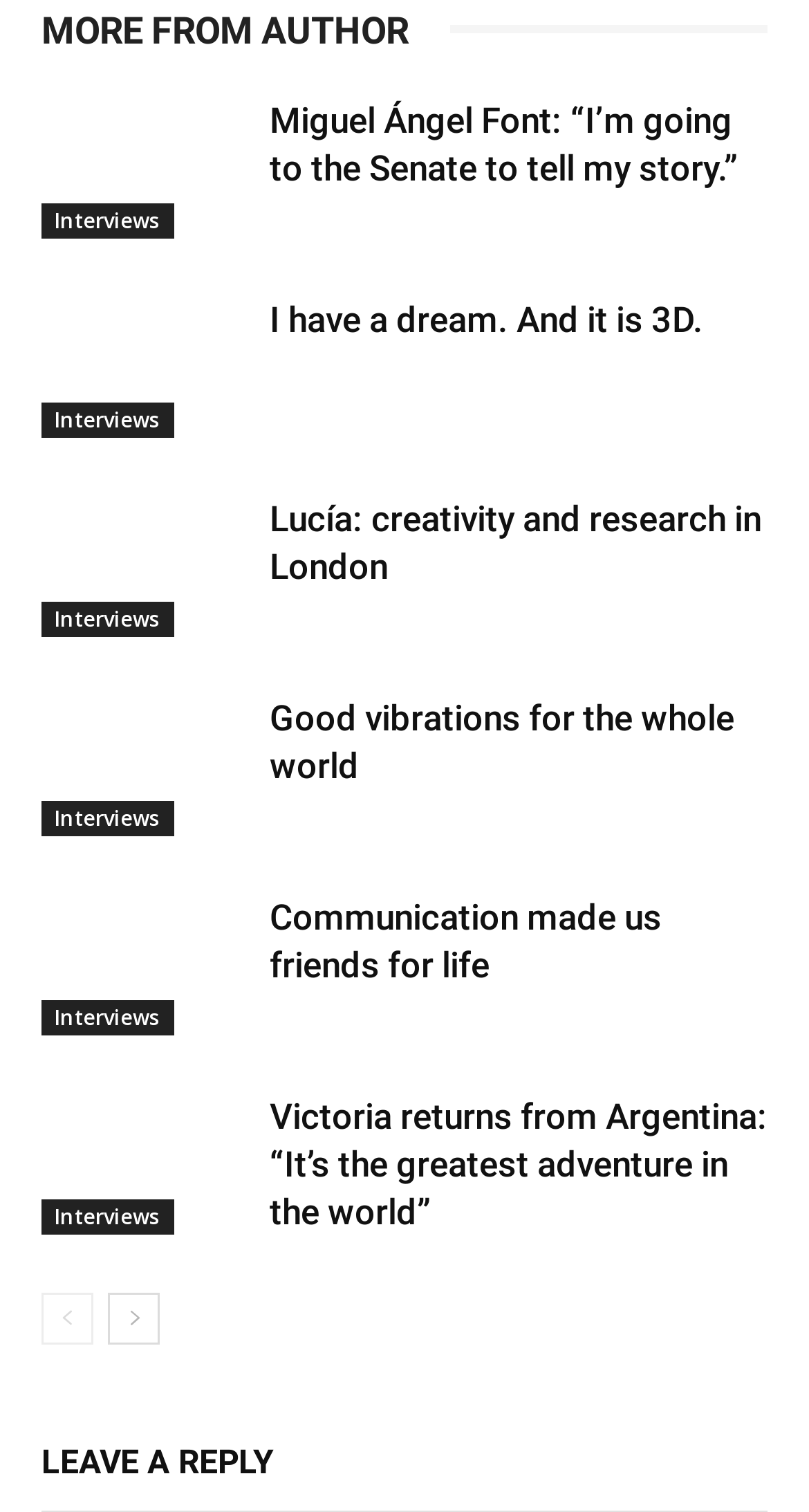Identify the bounding box coordinates of the specific part of the webpage to click to complete this instruction: "Go to the next page".

[0.133, 0.854, 0.197, 0.889]